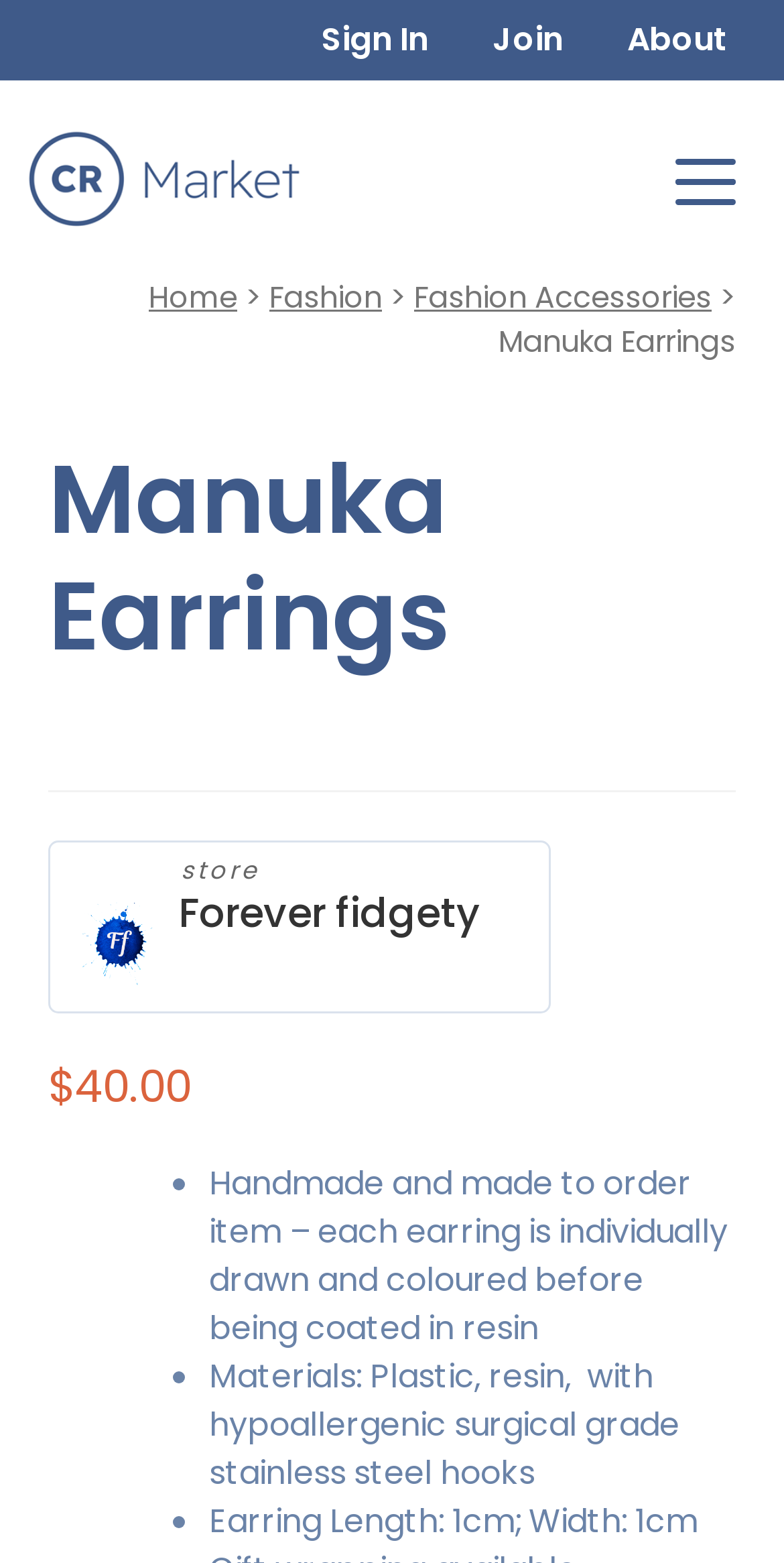What is the material of the earring hooks?
Look at the screenshot and respond with one word or a short phrase.

hypoallergenic surgical grade stainless steel